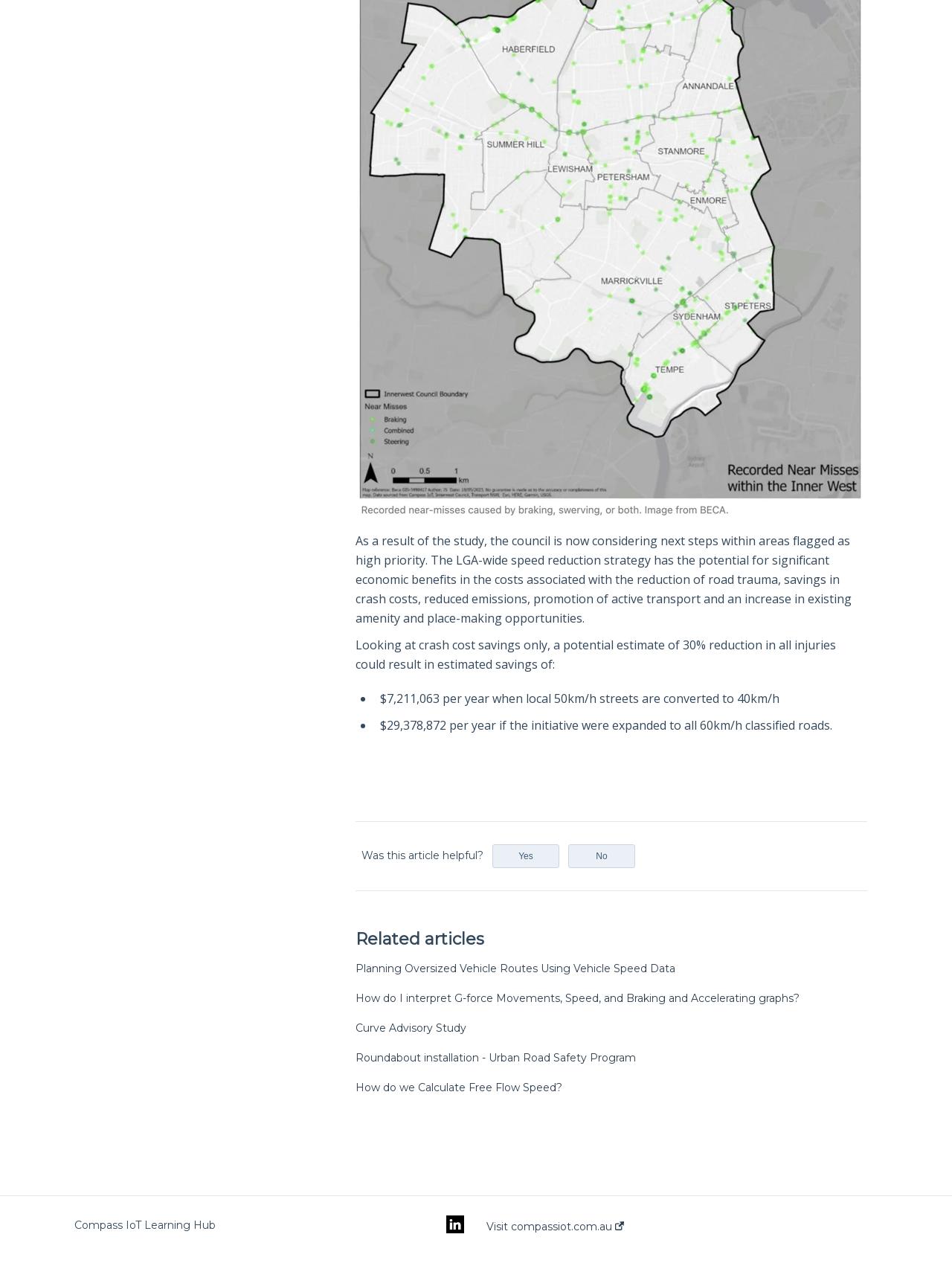Given the element description Visit compassiot.com.au, identify the bounding box coordinates for the UI element on the webpage screenshot. The format should be (top-left x, top-left y, bottom-right x, bottom-right y), with values between 0 and 1.

[0.511, 0.962, 0.655, 0.971]